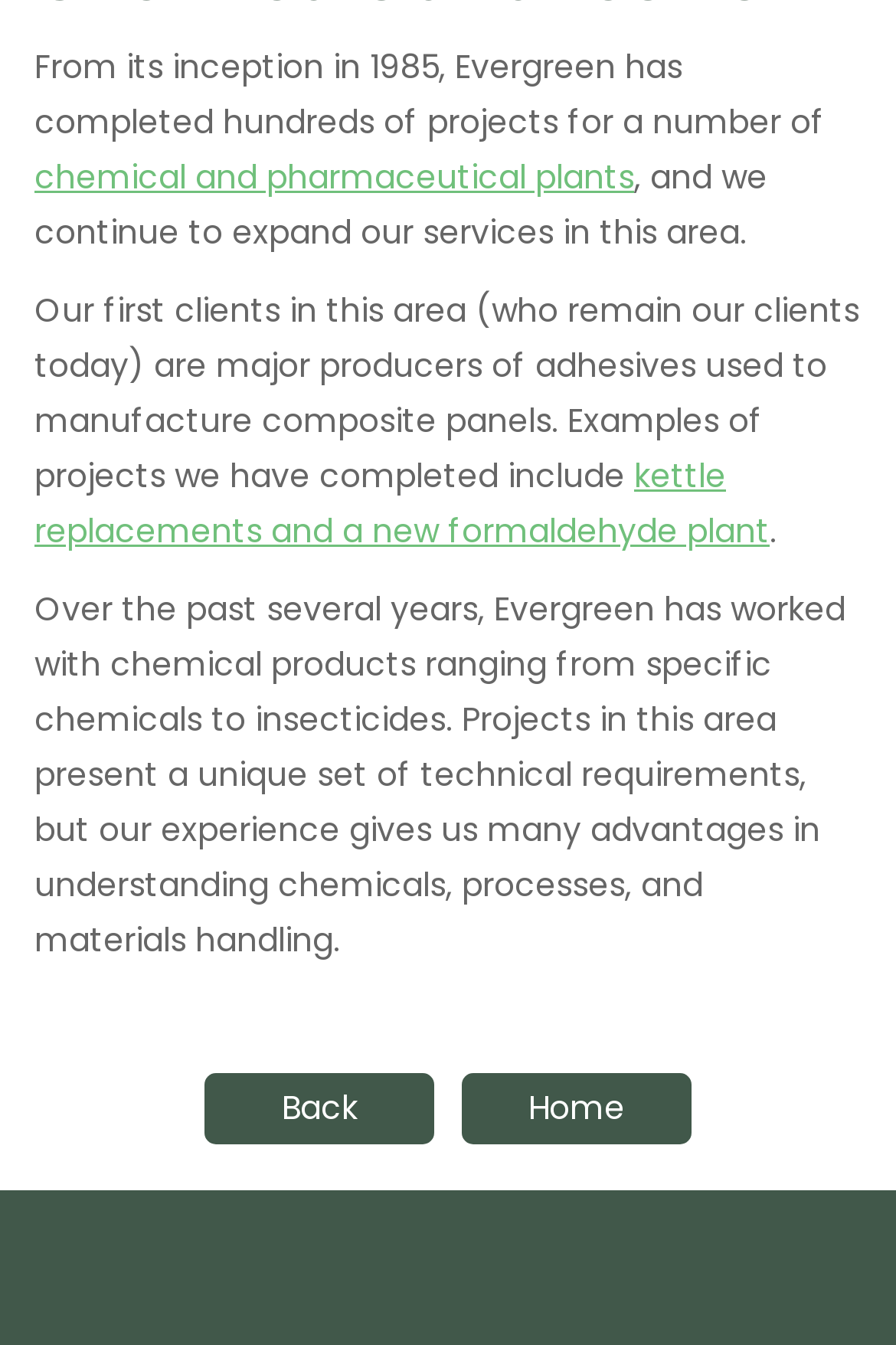What is mentioned as an example of projects completed by Evergreen?
Make sure to answer the question with a detailed and comprehensive explanation.

The text mentions that Evergreen has completed projects such as kettle replacements and a new formaldehyde plant, indicating that these are examples of the types of projects they have worked on.